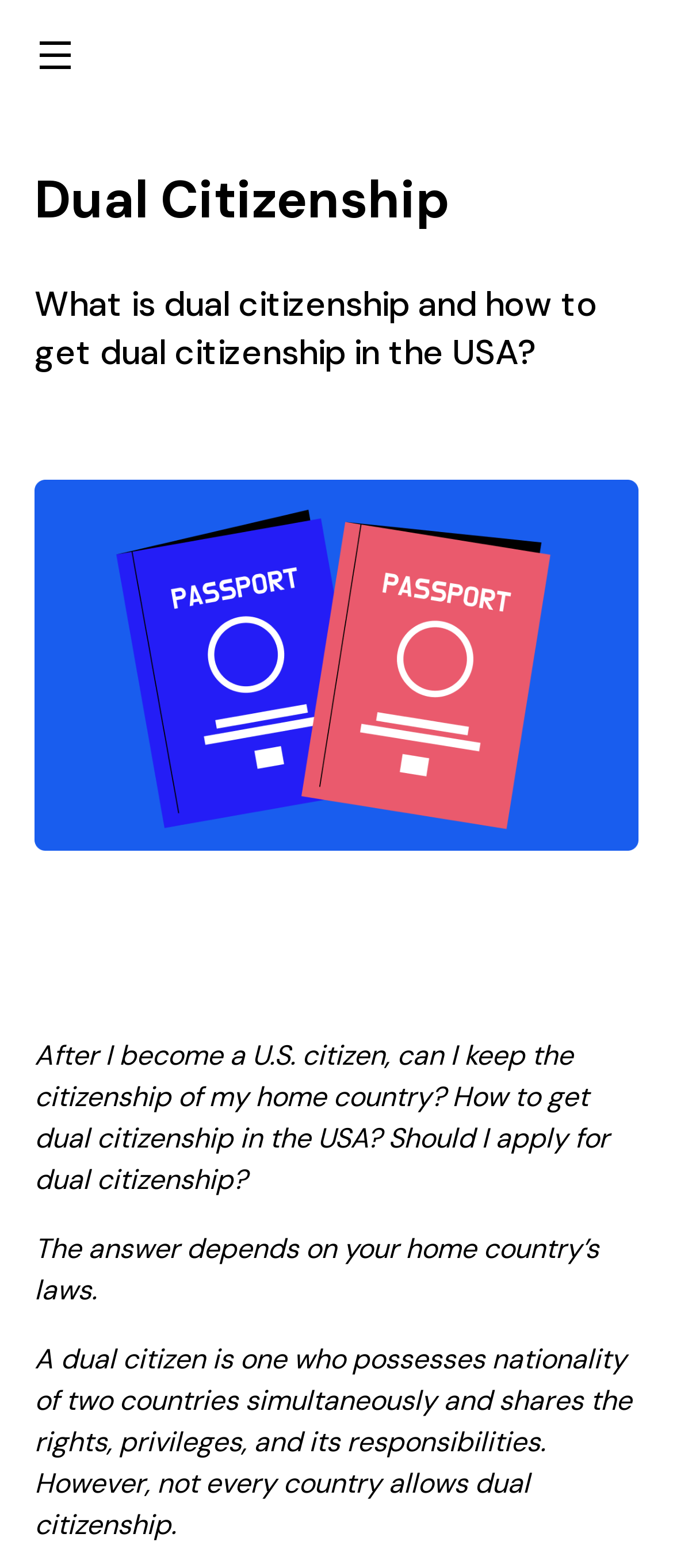What is the purpose of this webpage? Based on the image, give a response in one word or a short phrase.

To provide information on dual citizenship